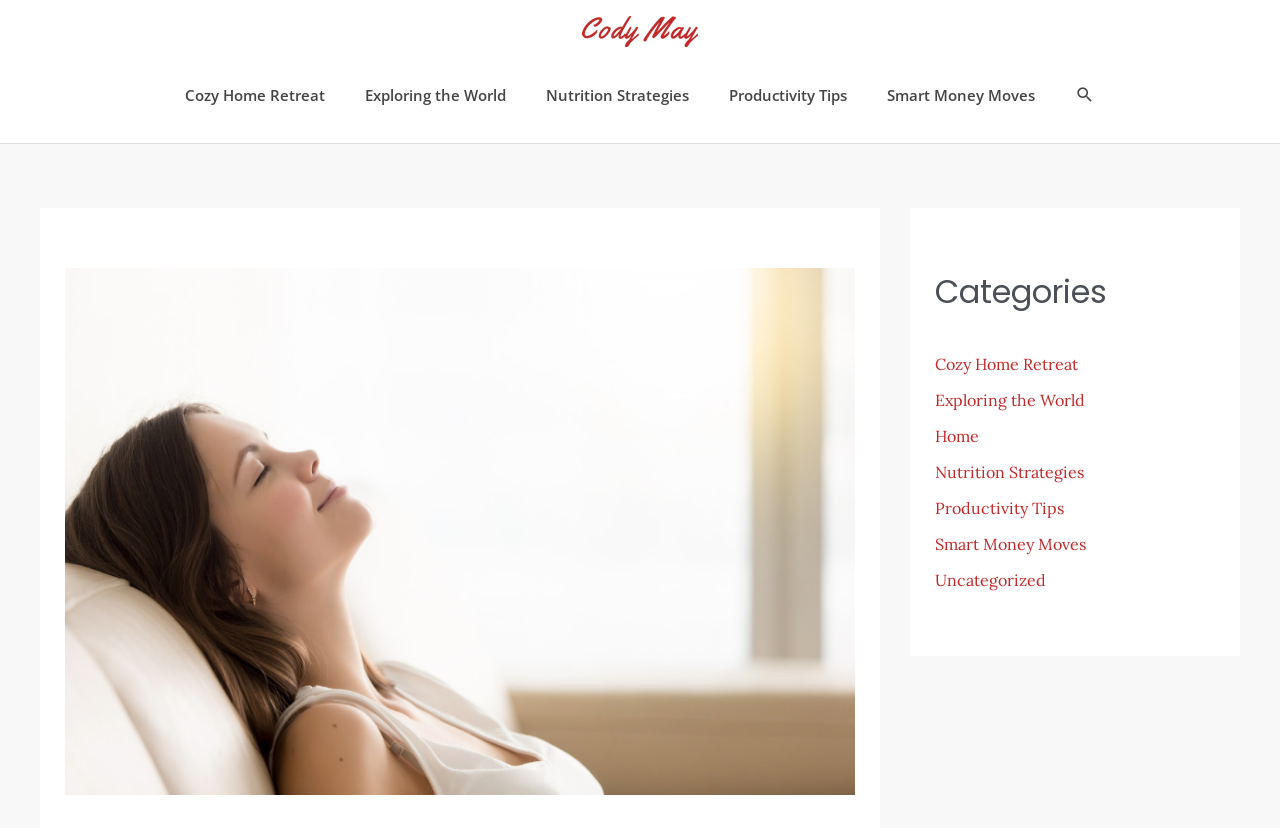Provide the bounding box coordinates for the UI element that is described as: "Exploring the World".

[0.73, 0.471, 0.848, 0.495]